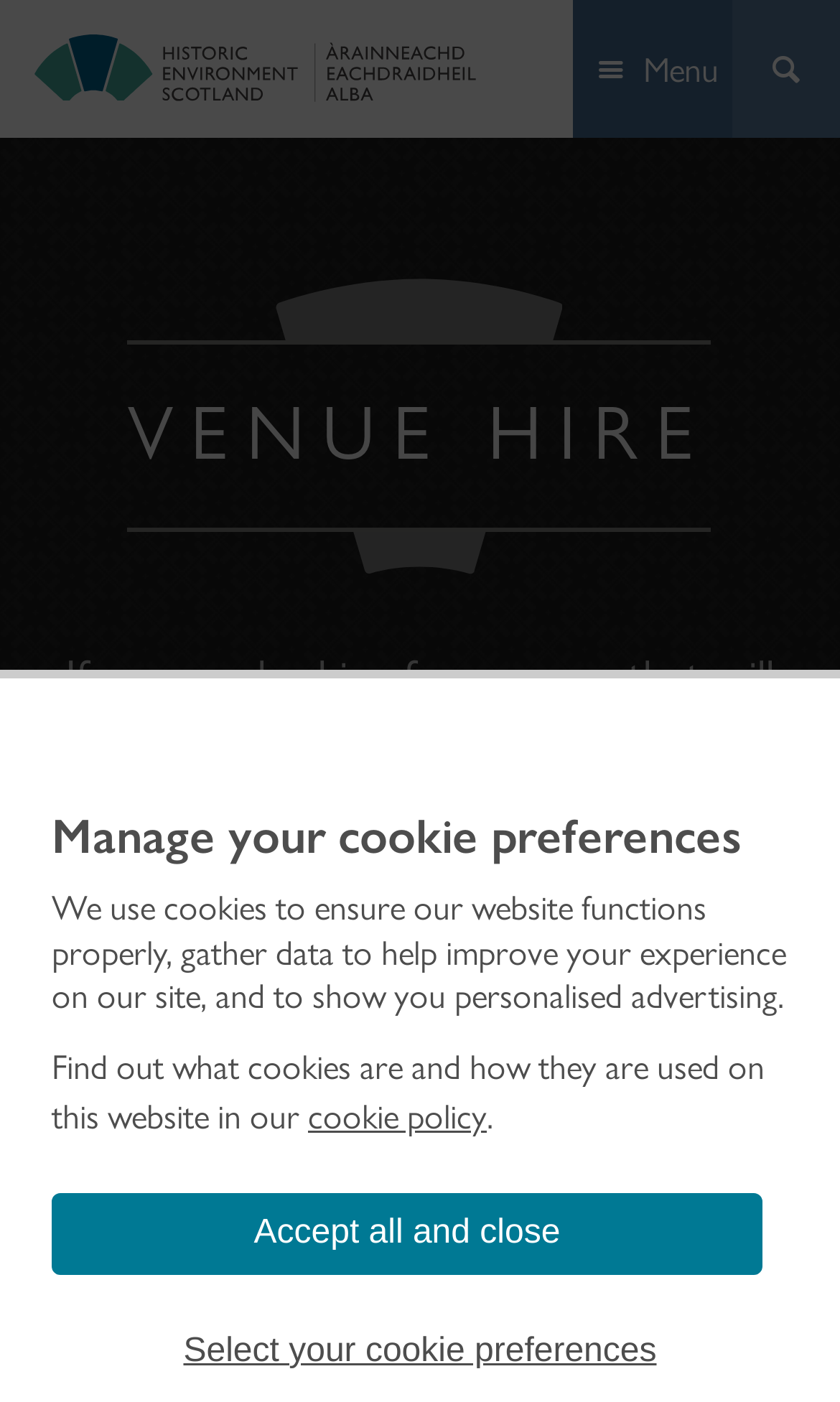Is the Historic Environment Scotland logo visible?
Using the visual information, answer the question in a single word or phrase.

No